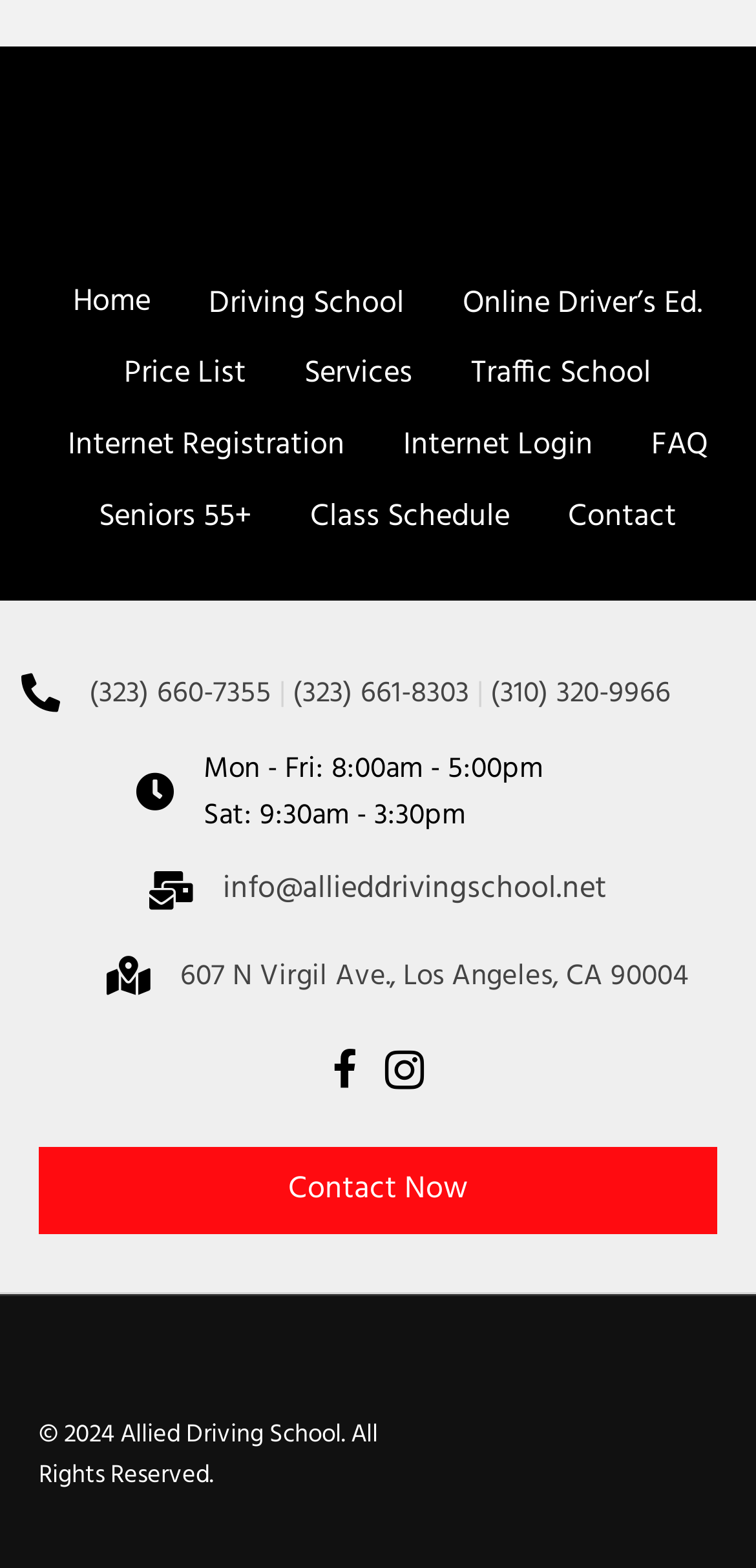Please determine the bounding box coordinates of the element's region to click for the following instruction: "Call (323) 660-7355".

[0.118, 0.427, 0.369, 0.457]